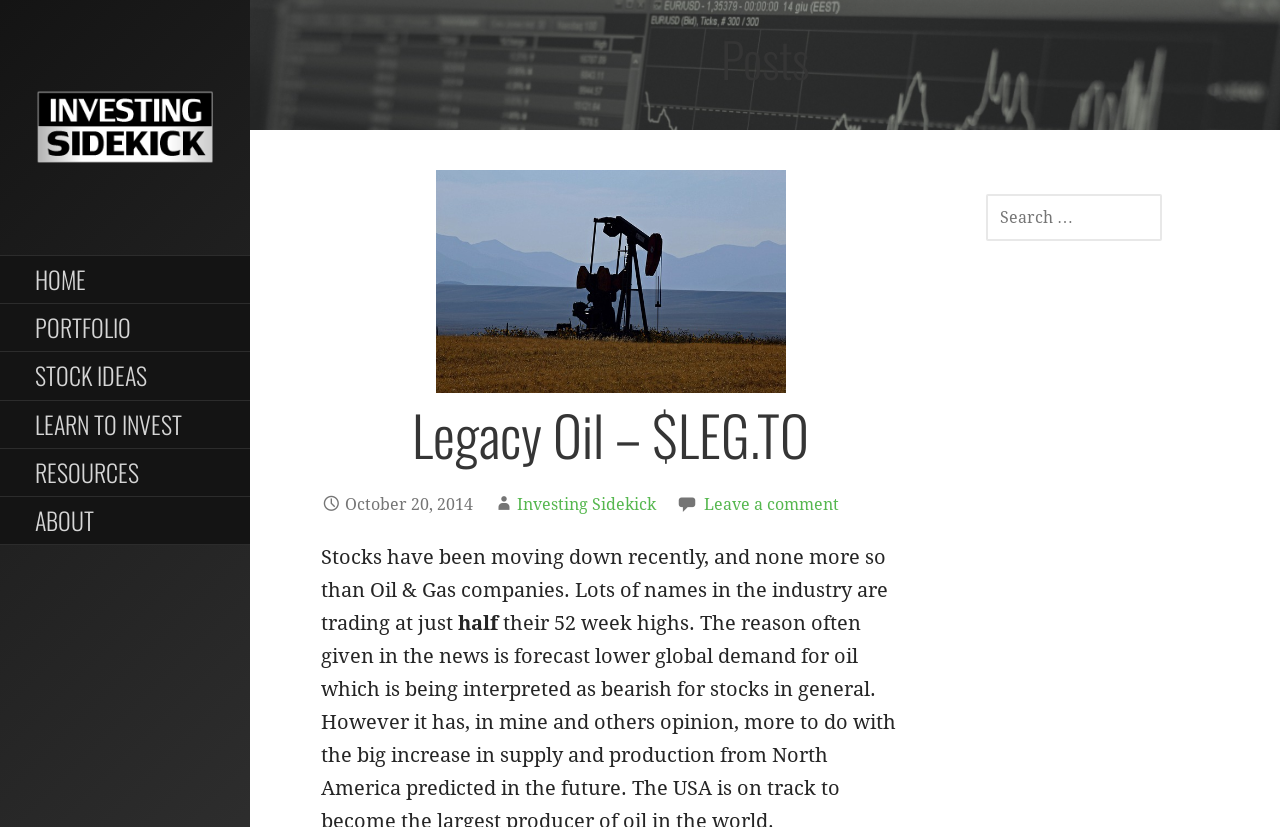Give a full account of the webpage's elements and their arrangement.

The webpage is about Legacy Oil, with a focus on investing and stock analysis. At the top left, there is a logo image and a link to "Investing Sidekick". Below the logo, there is a horizontal menu with links to "HOME", "PORTFOLIO", "STOCK IDEAS", "LEARN TO INVEST", "RESOURCES", and "ABOUT".

On the right side of the top section, there is a heading "Value Investing Blog". Below this heading, there is a prominent link to "INVESTING SIDEKICK". 

The main content of the webpage is divided into sections, with a heading "Posts" at the top. The first post is about Legacy Oil stock analysis, featuring an image. The post title "Legacy Oil – $LEG.TO" is displayed prominently, followed by the date "October 20, 2014". The post content discusses the recent decline in Oil & Gas companies' stock prices, with a brief analysis of the industry.

At the bottom of the post, there are links to "Investing Sidekick" and "Leave a comment". On the right side of the page, there is a search box with a label "SEARCH FOR:".